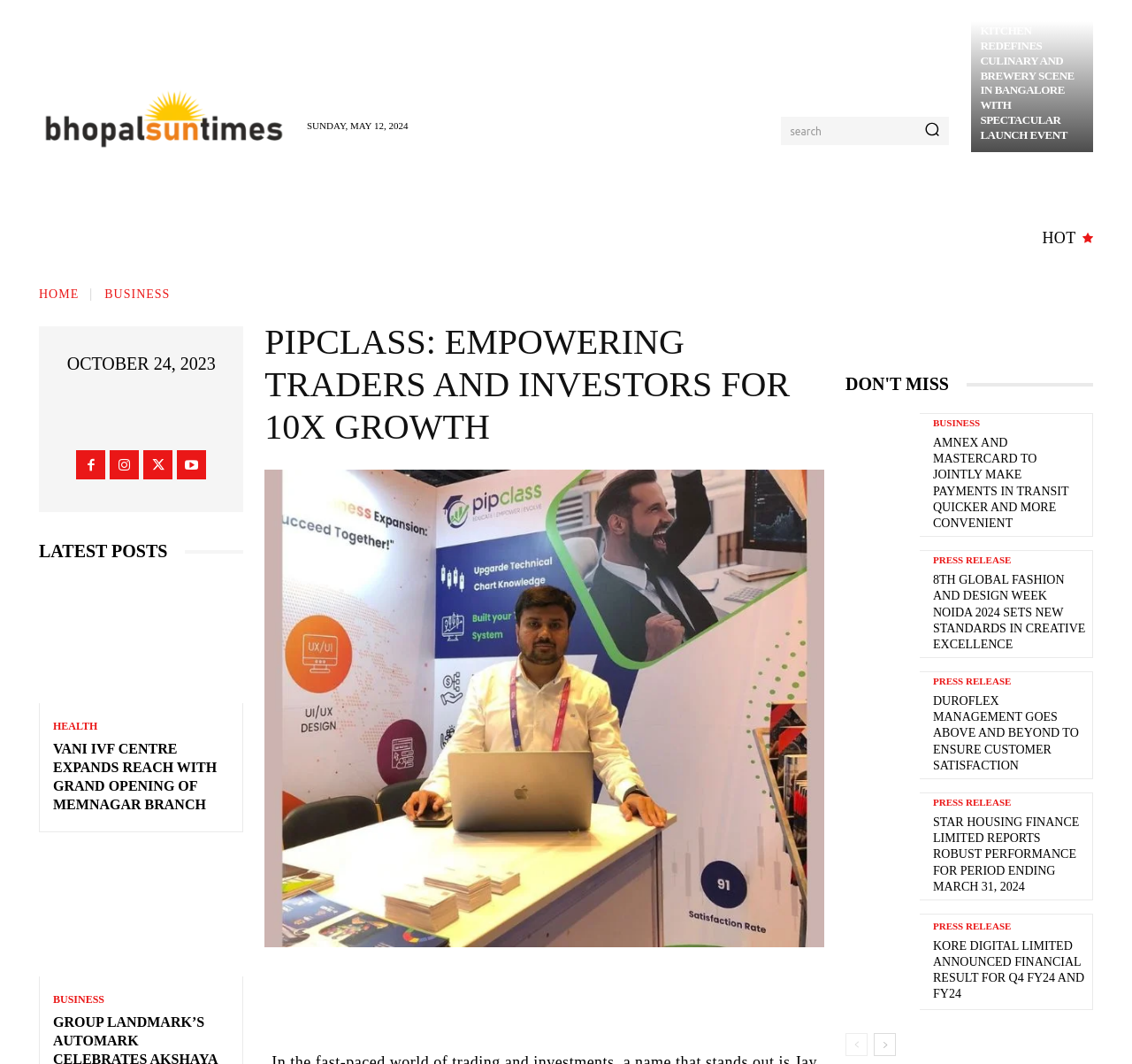Please identify the bounding box coordinates of the element I need to click to follow this instruction: "contact us".

None